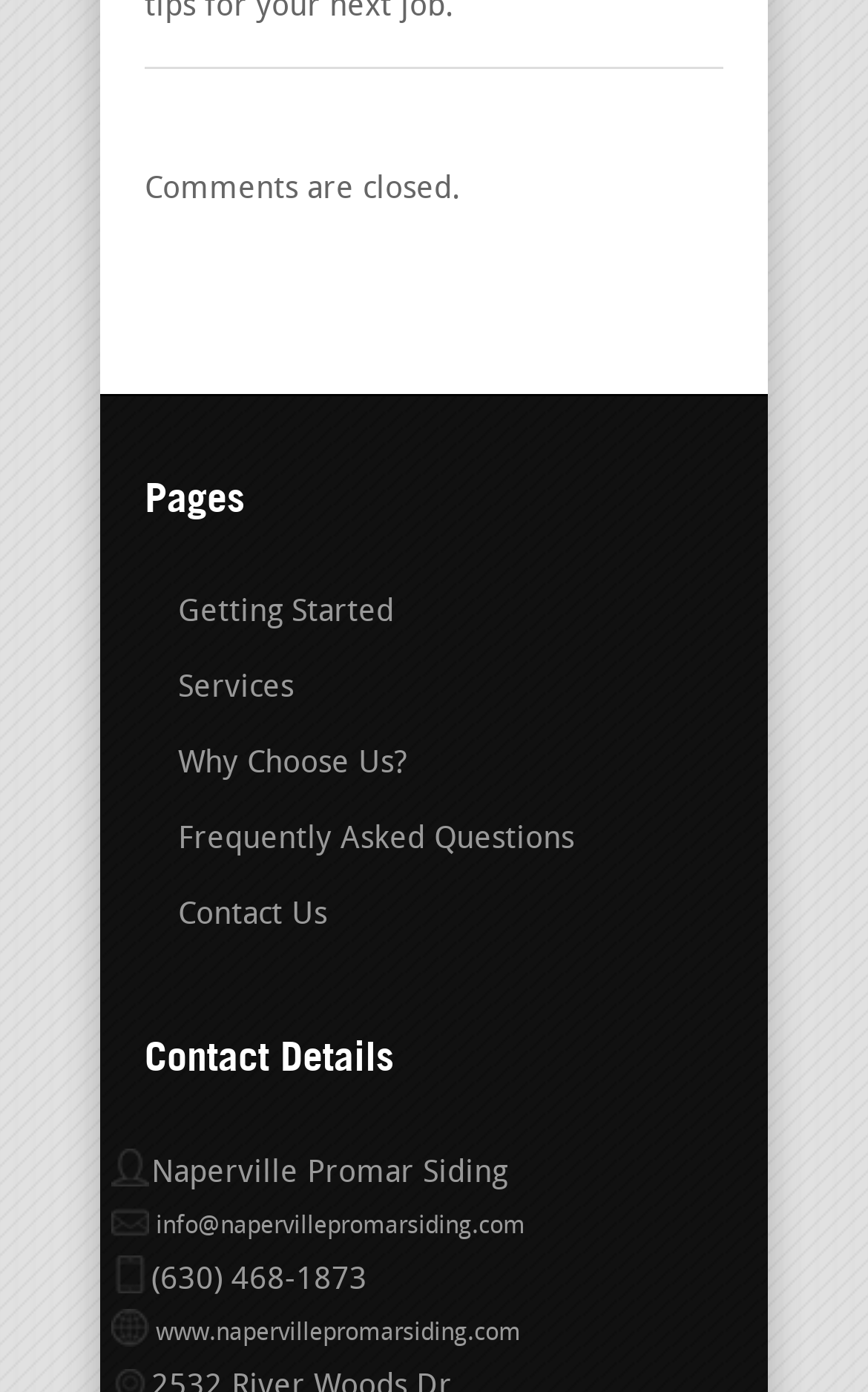How many links are in the 'Pages' section?
Answer briefly with a single word or phrase based on the image.

5